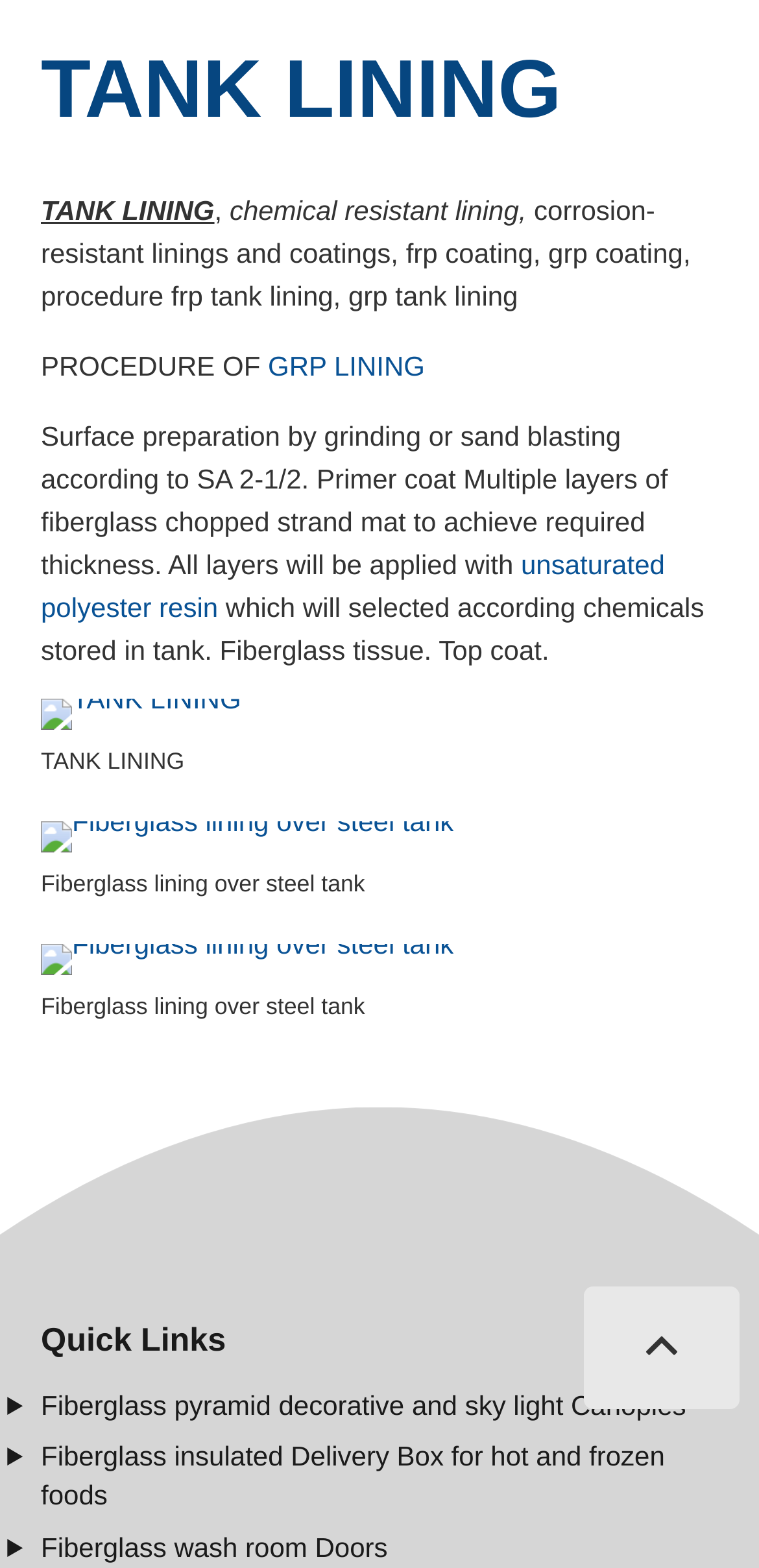Provide the bounding box for the UI element matching this description: "GRP LINING".

[0.353, 0.223, 0.56, 0.243]